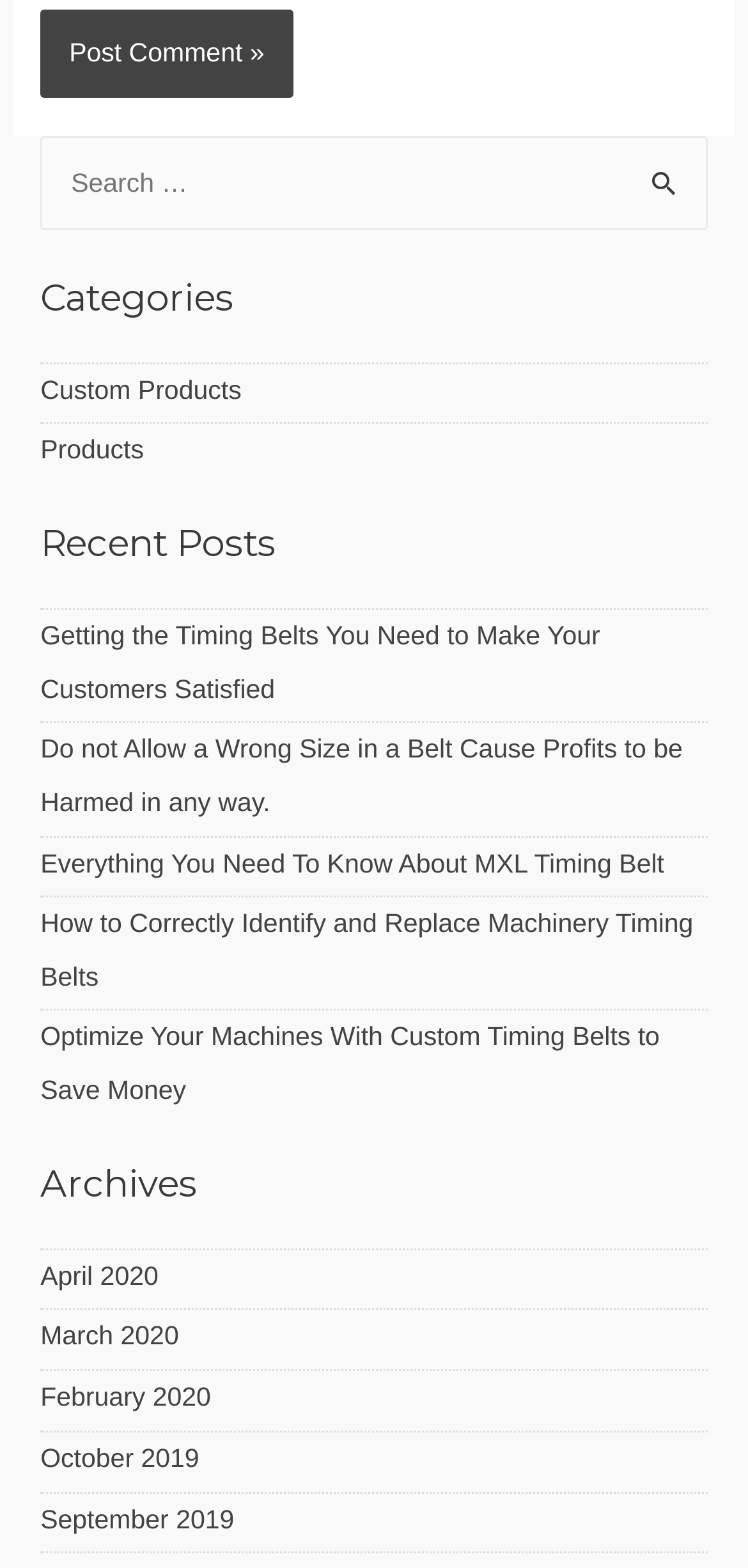Determine the coordinates of the bounding box for the clickable area needed to execute this instruction: "Search for something".

[0.054, 0.087, 0.946, 0.147]